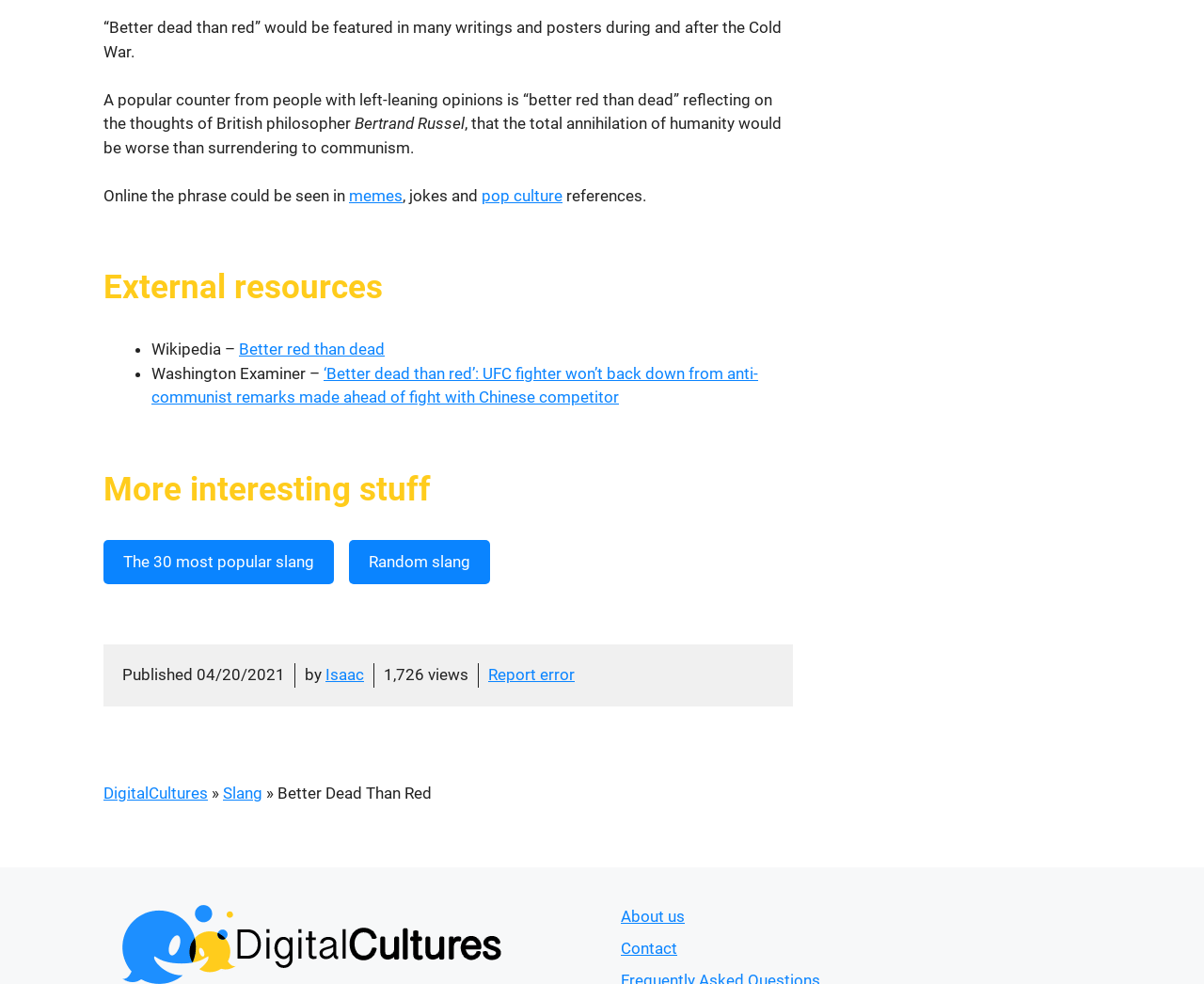Highlight the bounding box coordinates of the element you need to click to perform the following instruction: "visit the external resource on Wikipedia."

[0.198, 0.345, 0.32, 0.365]